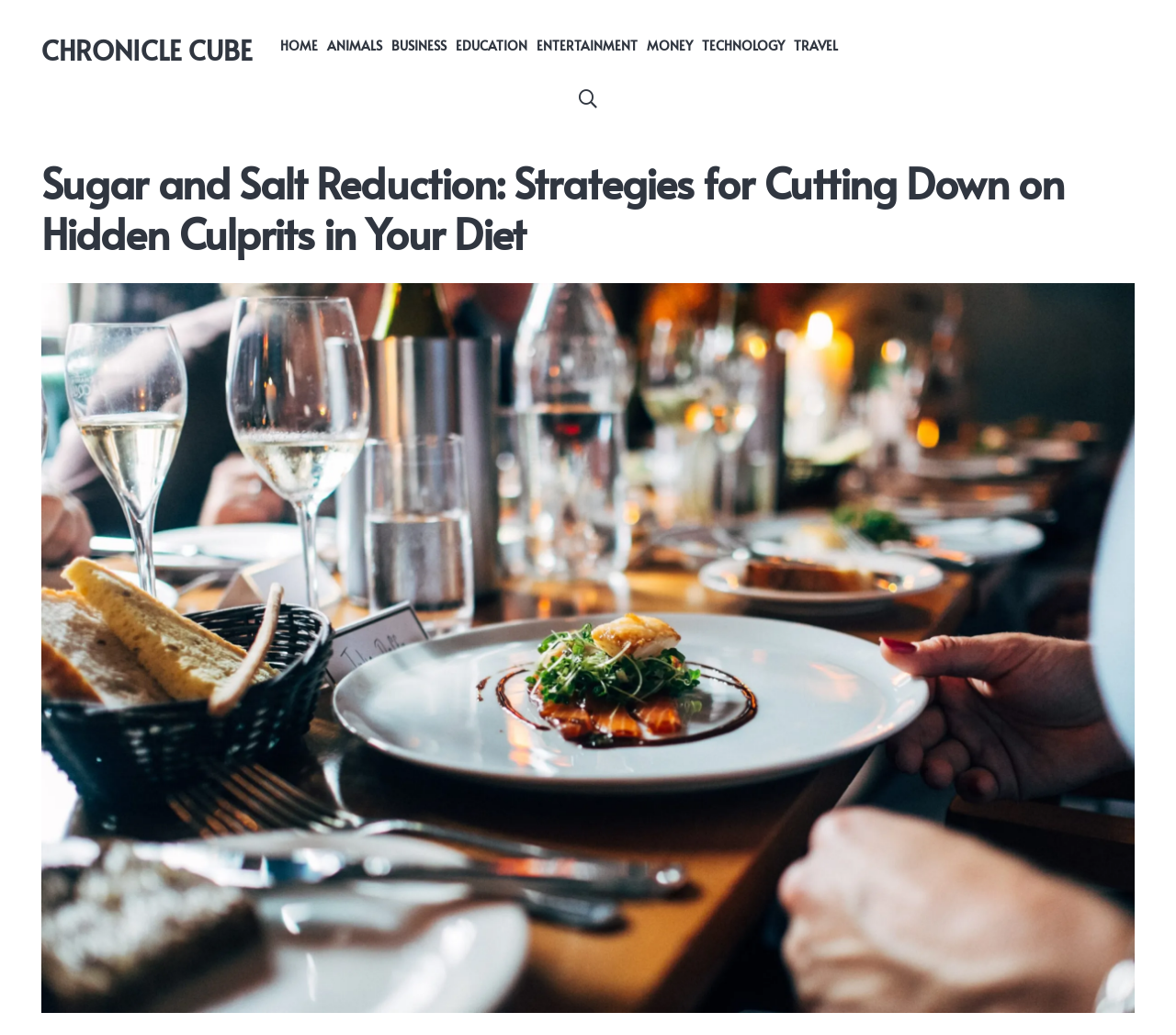Using the format (top-left x, top-left y, bottom-right x, bottom-right y), provide the bounding box coordinates for the described UI element. All values should be floating point numbers between 0 and 1: HOME

[0.235, 0.022, 0.274, 0.067]